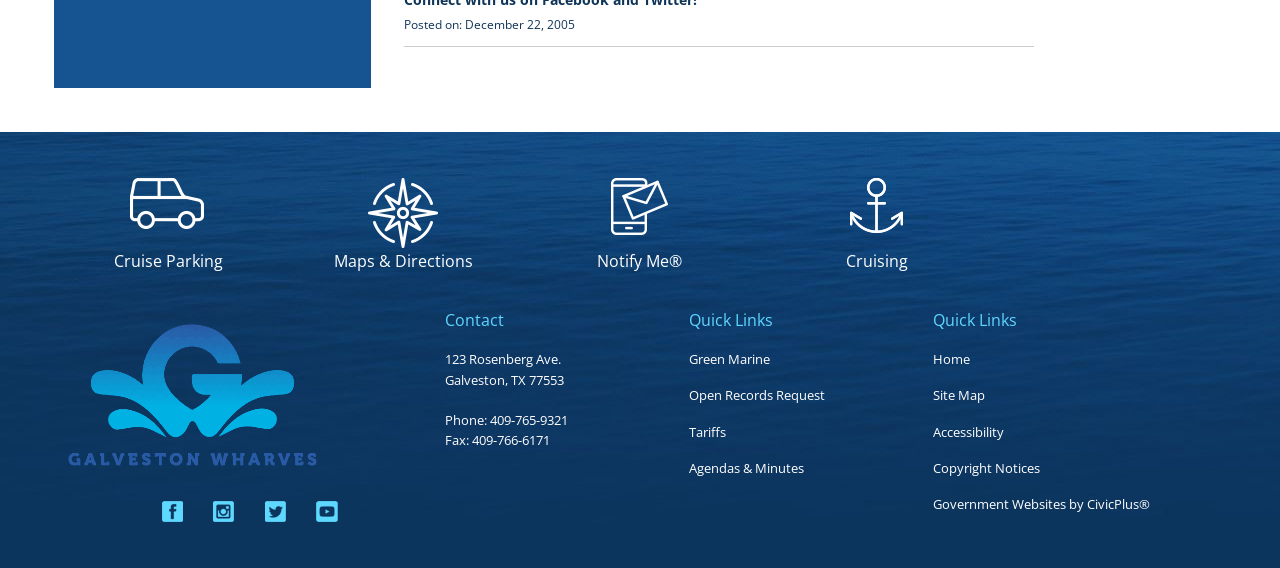Determine the bounding box coordinates of the clickable region to carry out the instruction: "Open Notify Me".

[0.412, 0.313, 0.588, 0.483]